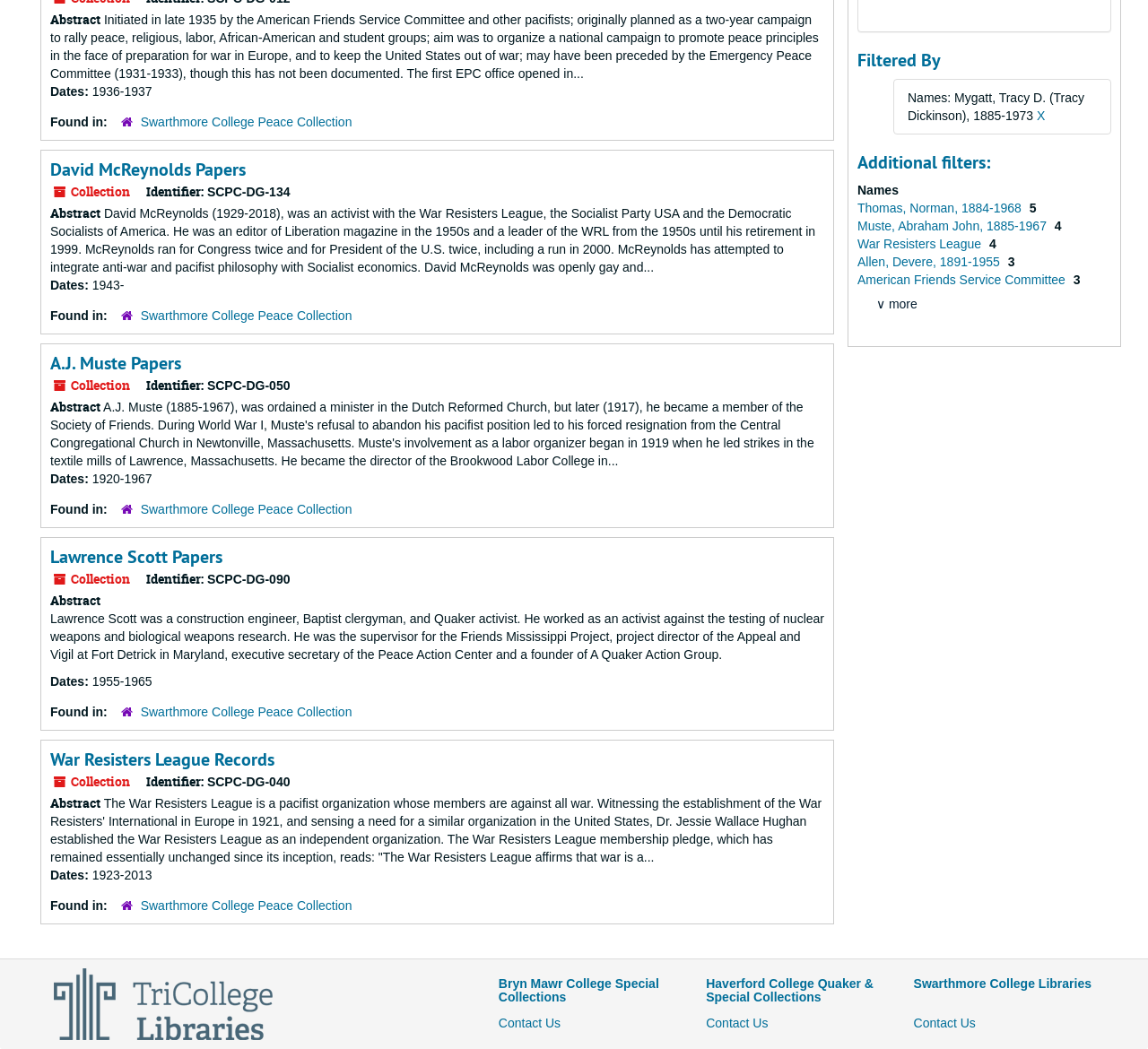Provide the bounding box for the UI element matching this description: "Swarthmore College Libraries".

[0.796, 0.931, 0.951, 0.944]